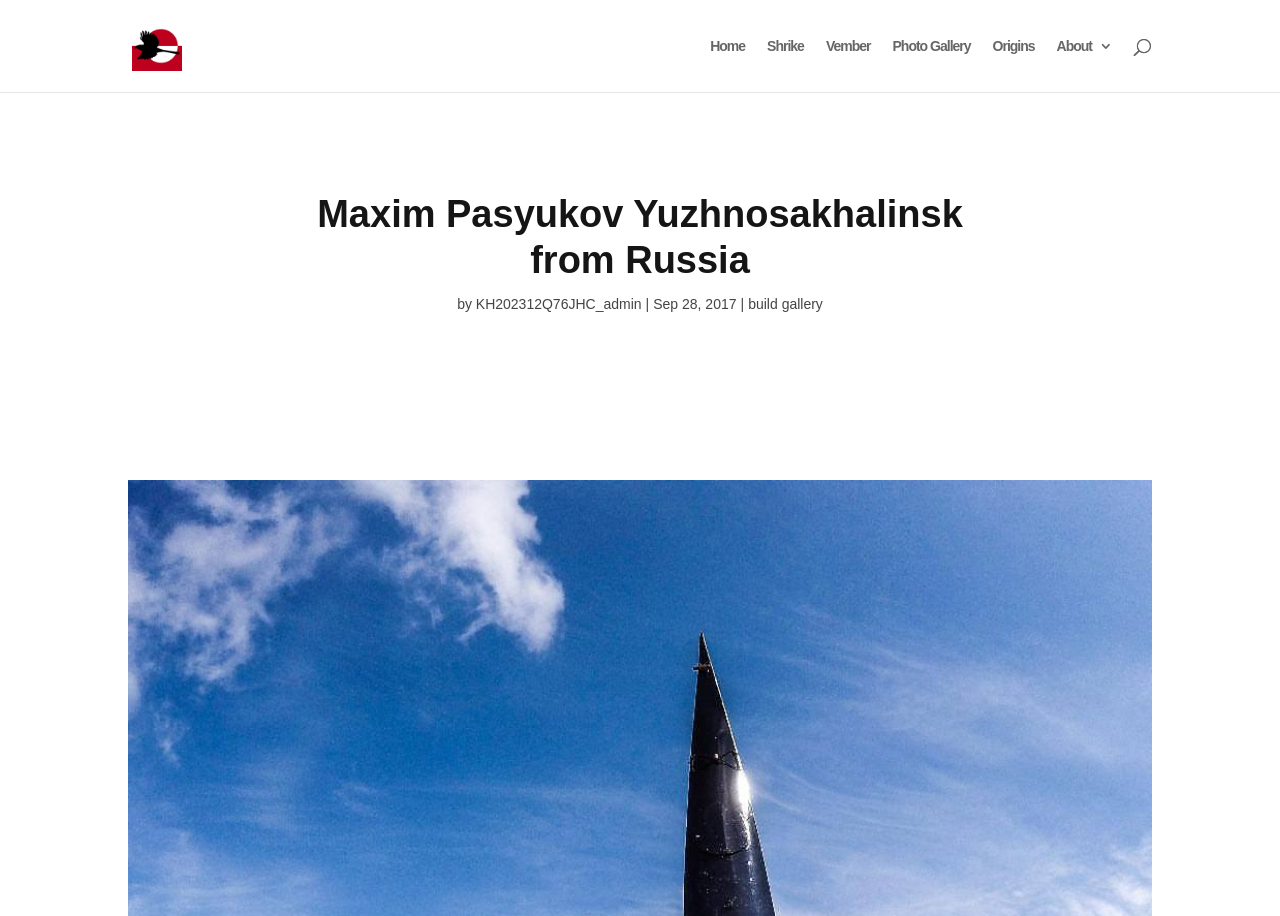Provide a brief response to the question using a single word or phrase: 
What is the name of the person from Yuzhnosakhalinsk?

Maxim Pasyukov